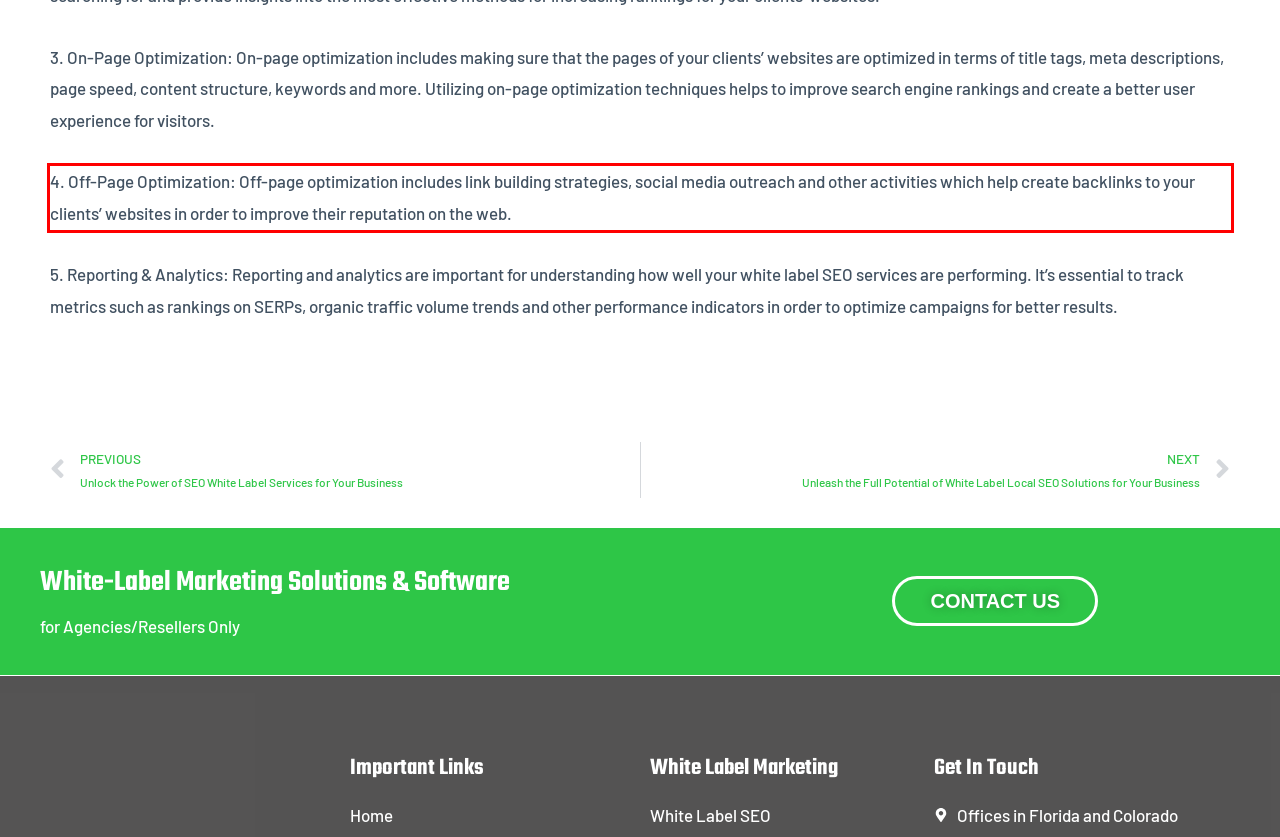The screenshot you have been given contains a UI element surrounded by a red rectangle. Use OCR to read and extract the text inside this red rectangle.

4. Off-Page Optimization: Off-page optimization includes link building strategies, social media outreach and other activities which help create backlinks to your clients’ websites in order to improve their reputation on the web.